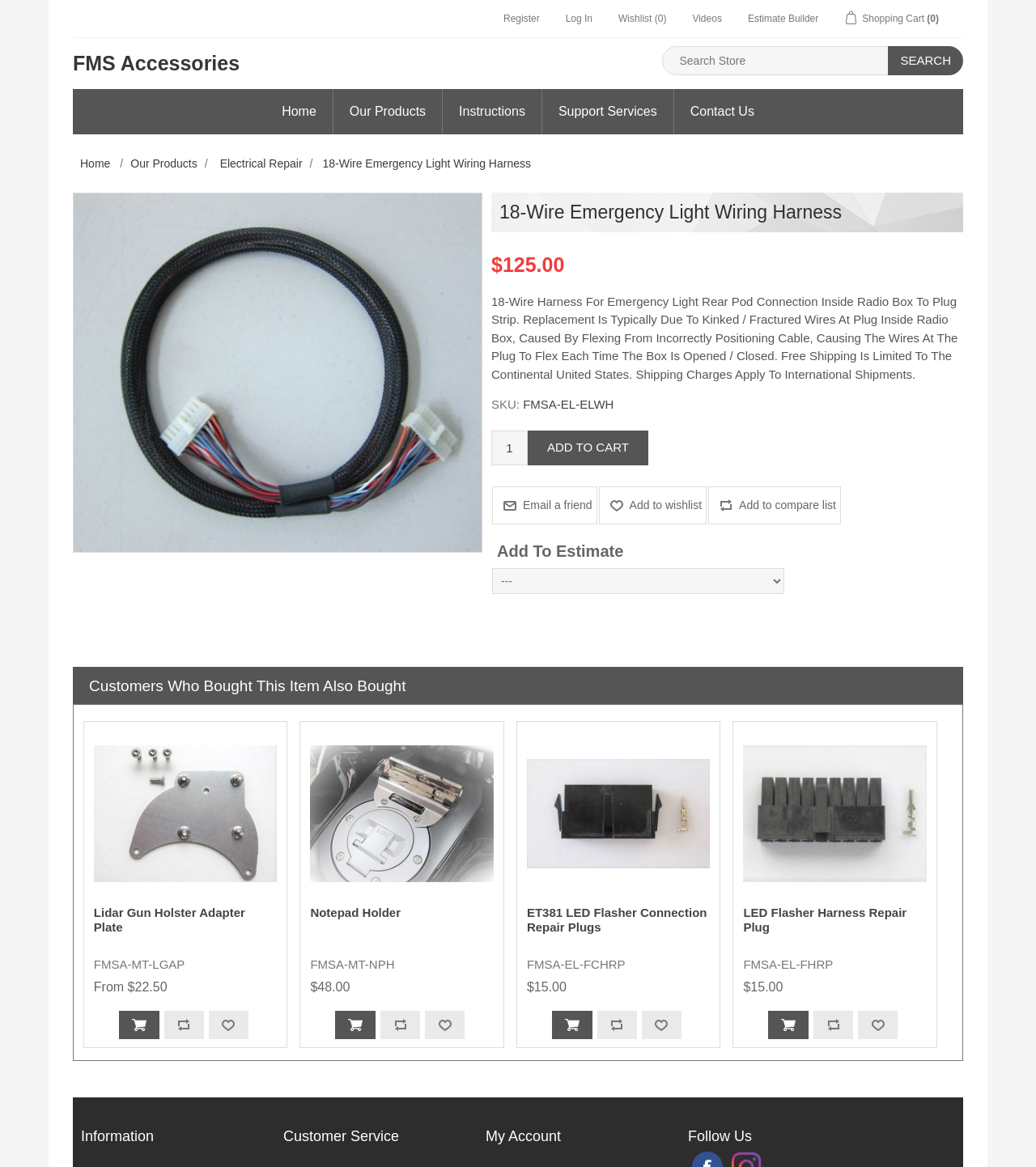Carefully observe the image and respond to the question with a detailed answer:
How many products are shown in the 'Customers Who Bought This Item Also Bought' section?

I counted the number of products shown in the 'Customers Who Bought This Item Also Bought' section and found that there are four products listed, each with an image, product name, and price.